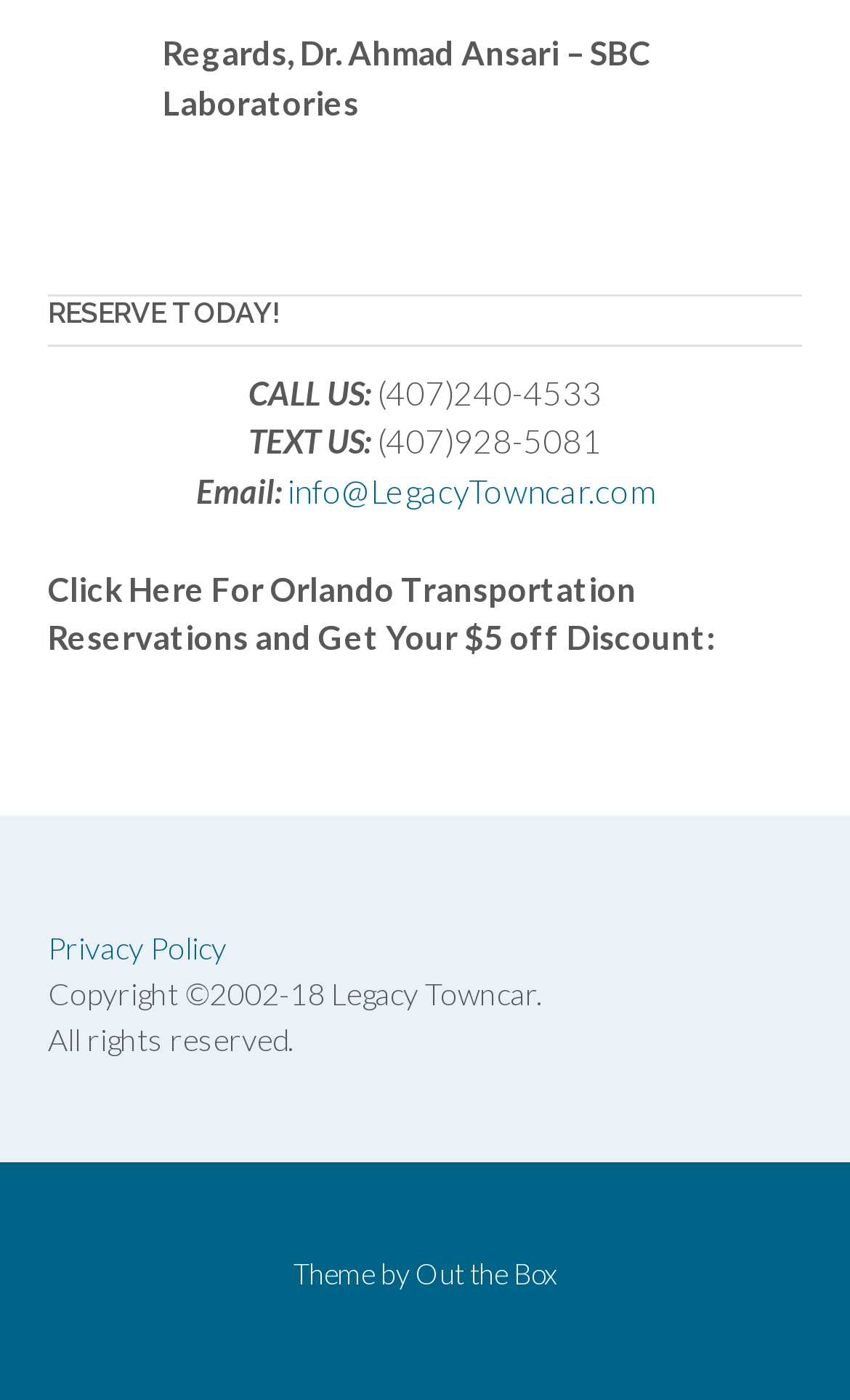What is the name of the company that designed the theme of the website?
Answer with a single word or phrase, using the screenshot for reference.

Out the Box